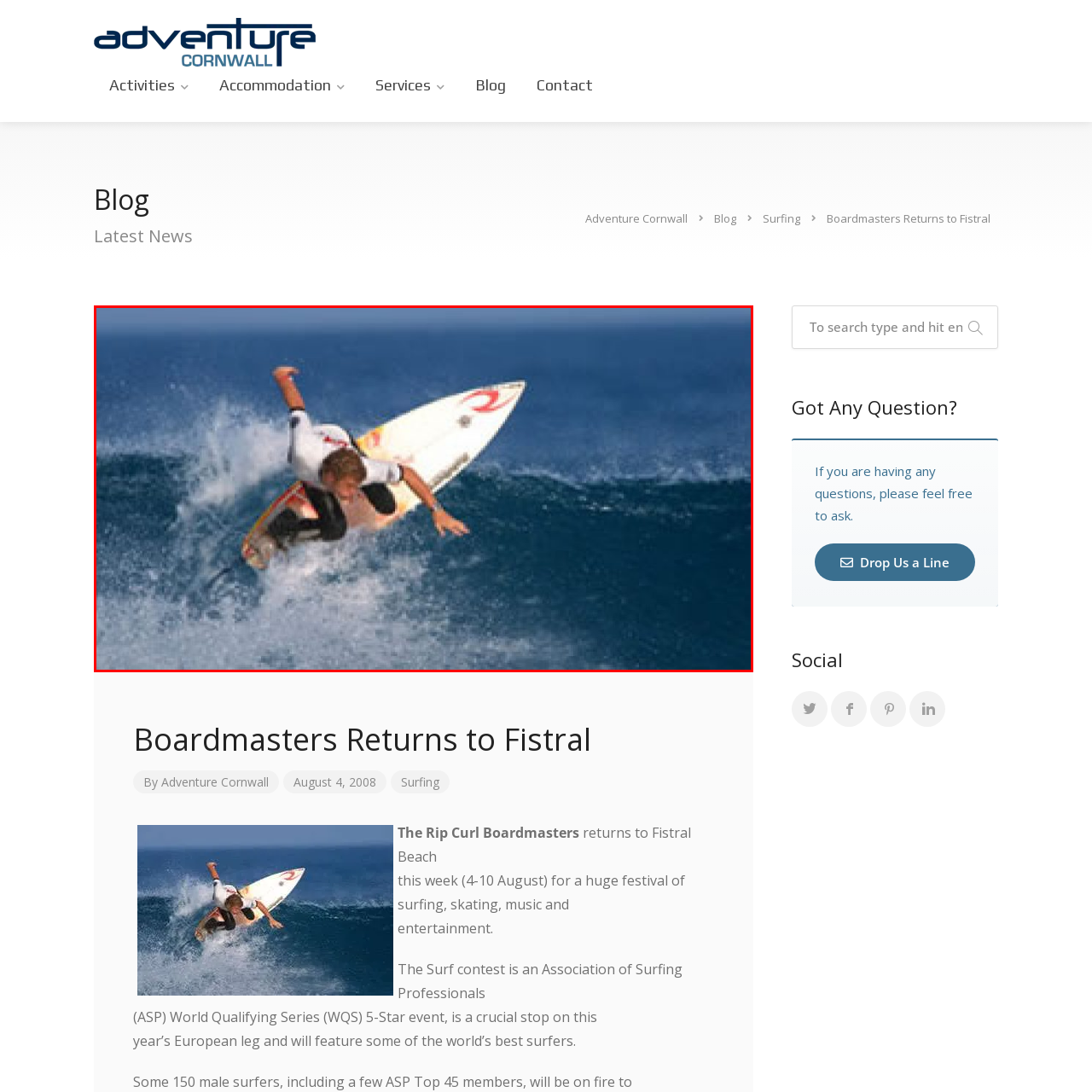What is the color of the ocean?
View the image contained within the red box and provide a one-word or short-phrase answer to the question.

Deep blue